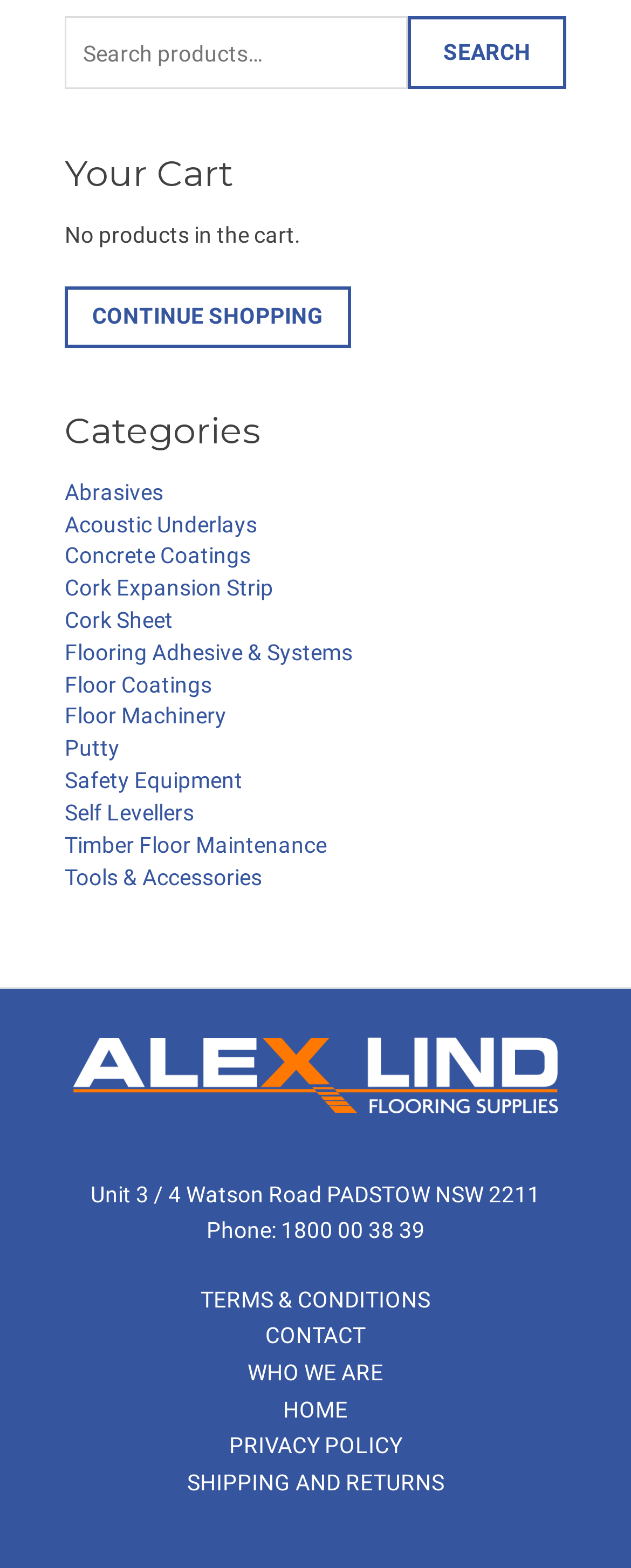What is the current status of the cart?
Please provide an in-depth and detailed response to the question.

The webpage has a heading 'Your Cart' and a static text 'No products in the cart.' which indicates that there are no products currently in the cart.